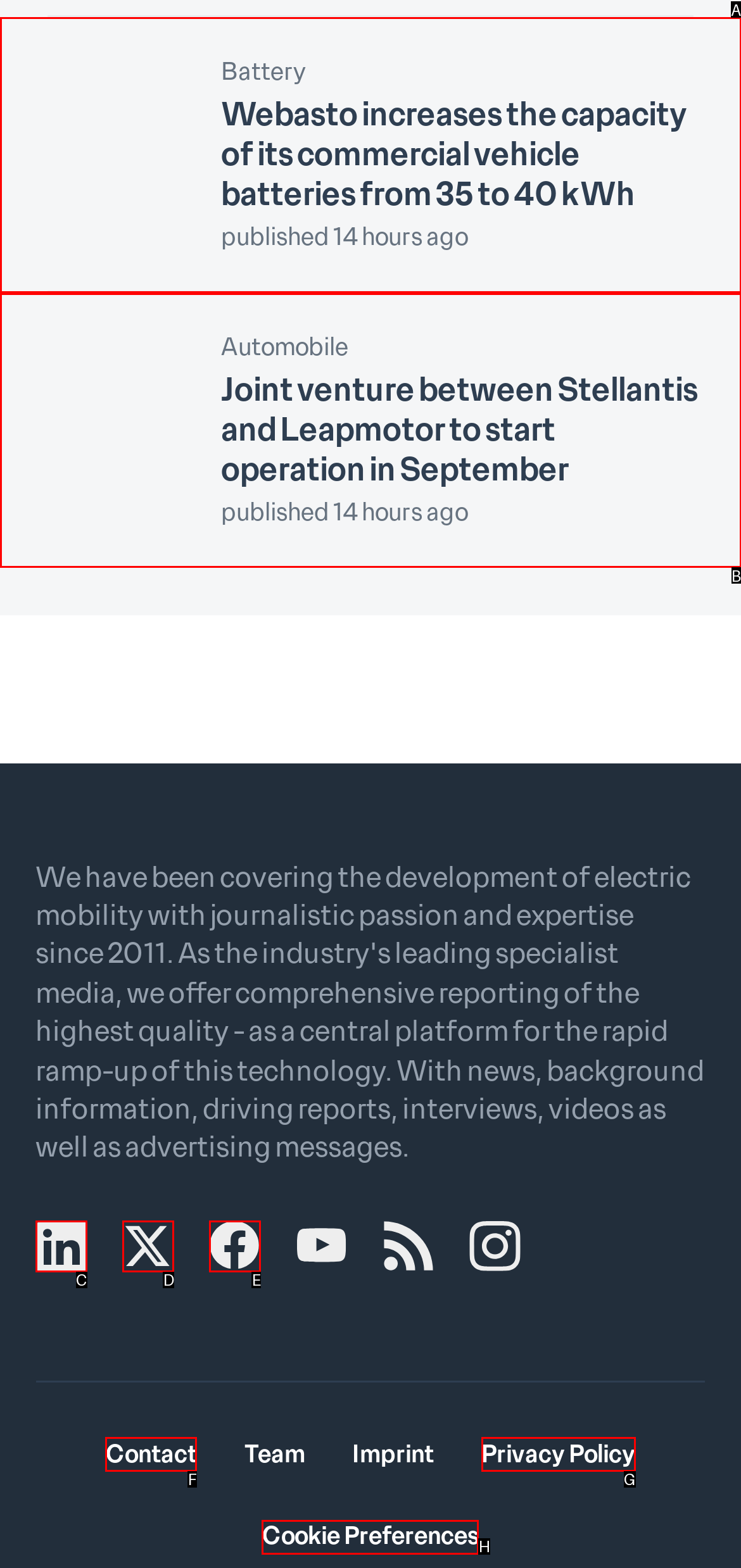Identify the correct letter of the UI element to click for this task: View joint venture news between Stellantis and Leapmotor
Respond with the letter from the listed options.

B